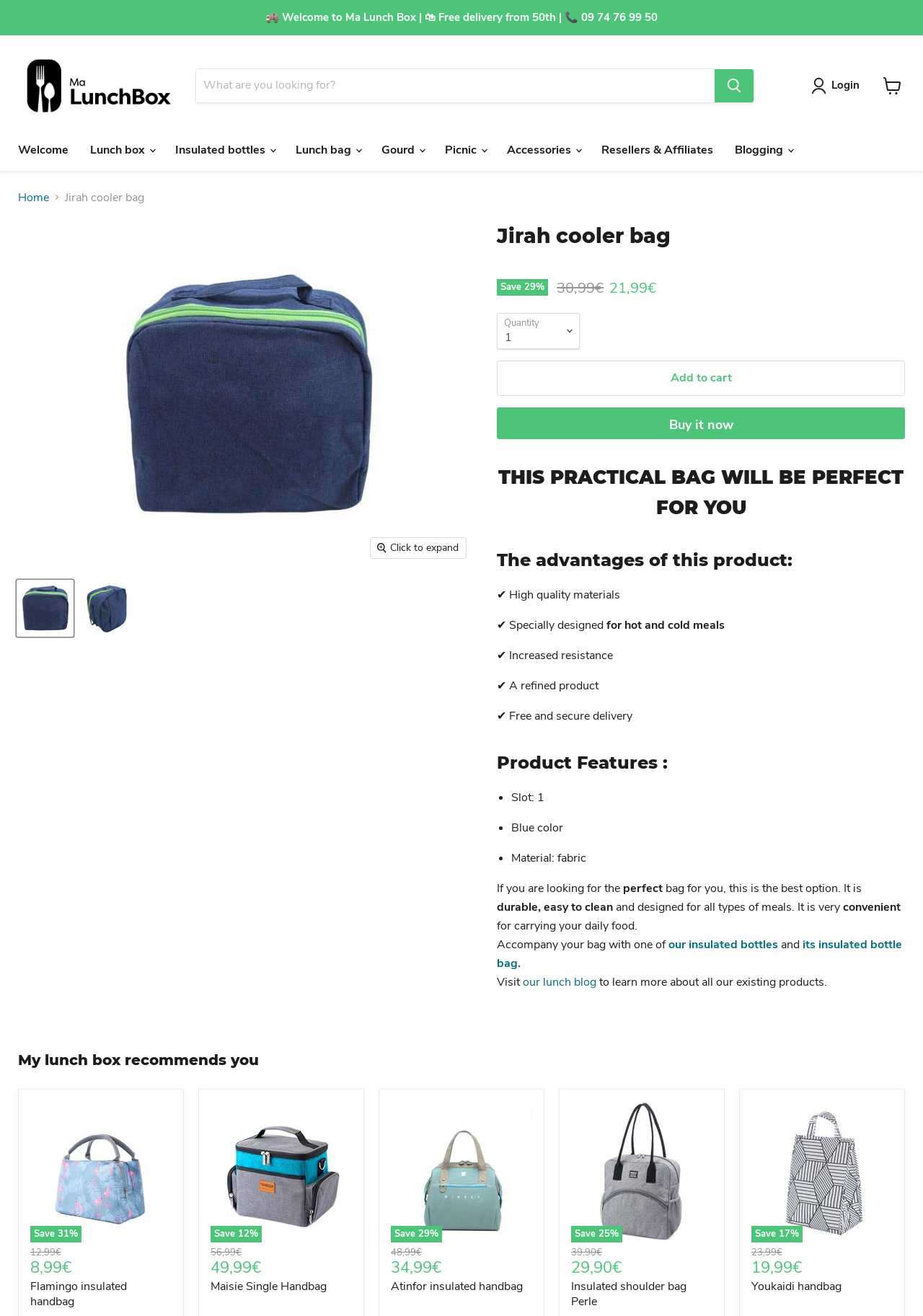Give a detailed overview of the webpage's appearance and contents.

This webpage is about a Jirah I MALUNCHBOX insulated bag, with a prominent offer of up to 70% off and free delivery. At the top of the page, there is a welcome message with a phone number and a free delivery notification. Below this, there is a search bar and a navigation menu with links to various categories, including "Lunch box", "Insulated bottles", and "Accessories".

On the left side of the page, there is a breadcrumb navigation menu showing the current page's location within the website. The main content of the page is an article about the Jirah cooler bag, which includes a large image of the product, a brief description, and a call-to-action button to expand the content.

Below the image, there are several buttons displaying thumbnails of the product, and a section highlighting the product's features, including its original and current prices, with a discount of 29%. There is also a quantity selector and buttons to add the product to the cart or buy it now.

The page then lists the advantages of the product, including its high-quality materials, special design, increased resistance, and free and secure delivery. Further down, there is a section detailing the product's features, such as its slot, color, and material.

The rest of the page contains a descriptive text about the product, highlighting its durability, ease of cleaning, and convenience for carrying daily food. There are also links to related products, such as insulated bottles, and a blog about lunch-related topics.